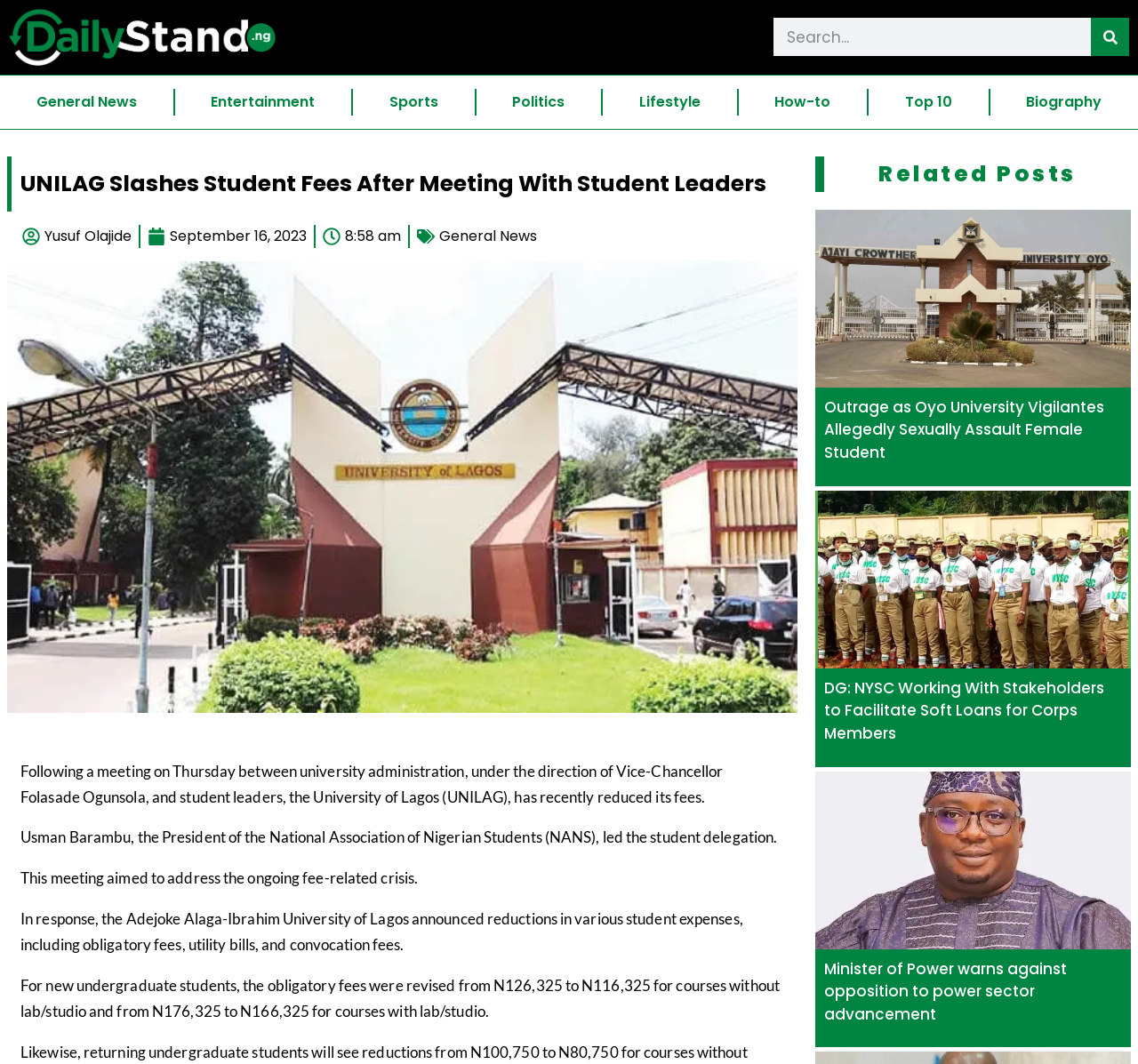Using the details in the image, give a detailed response to the question below:
What is the position of the search box on the webpage?

I determined the position of the search box by analyzing the bounding box coordinates of the search box element, which are [0.68, 0.017, 0.992, 0.053]. These coordinates indicate that the search box is located at the top right of the webpage.